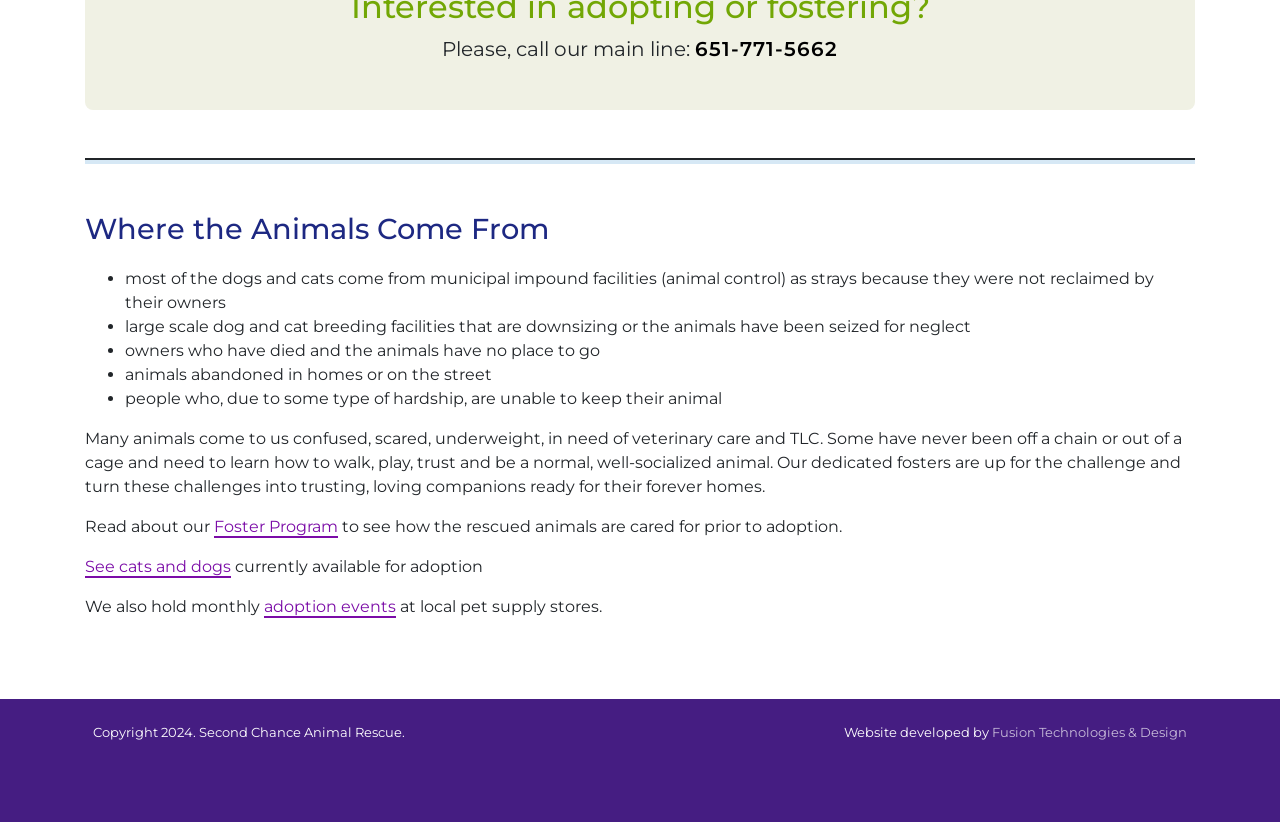Using the given element description, provide the bounding box coordinates (top-left x, top-left y, bottom-right x, bottom-right y) for the corresponding UI element in the screenshot: 651-771-5662

[0.543, 0.045, 0.655, 0.075]